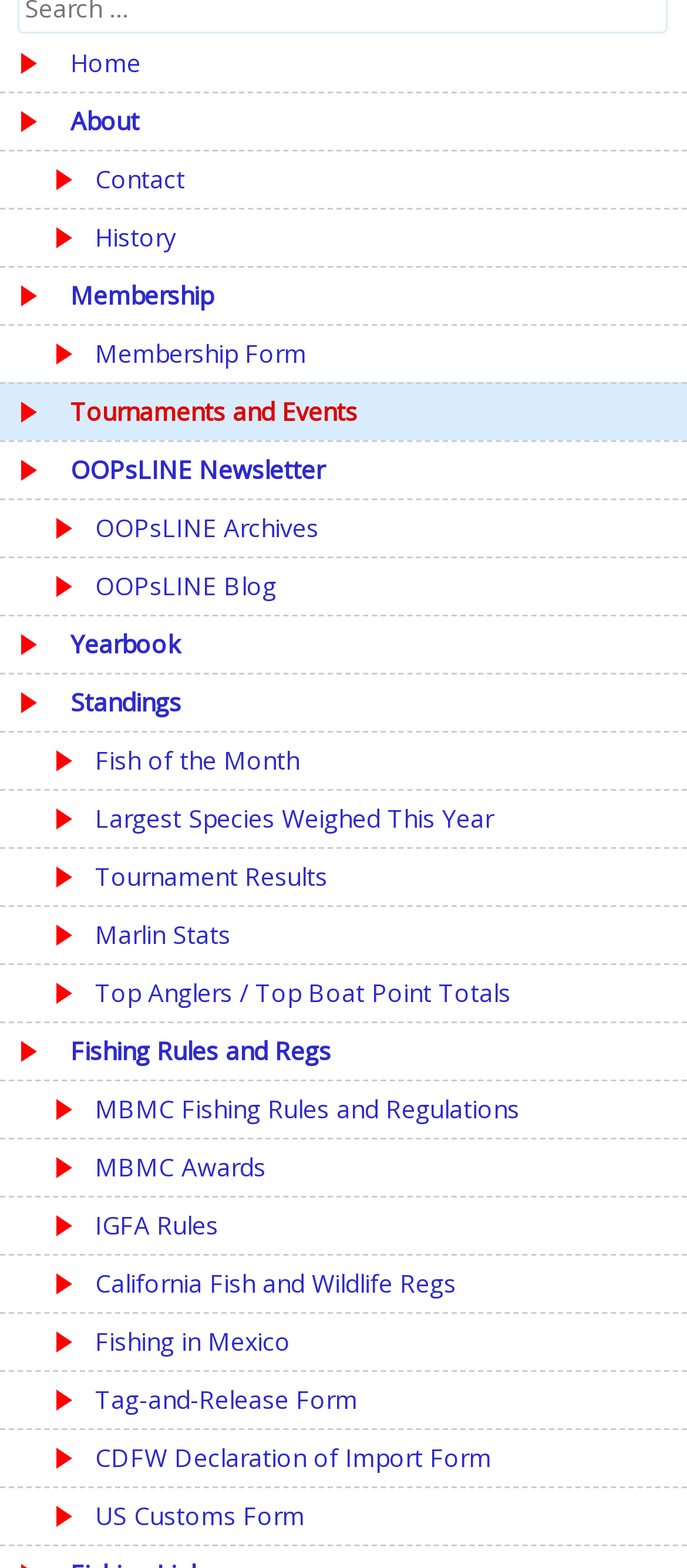How many links are related to OOPsLINE? Based on the image, give a response in one word or a short phrase.

3